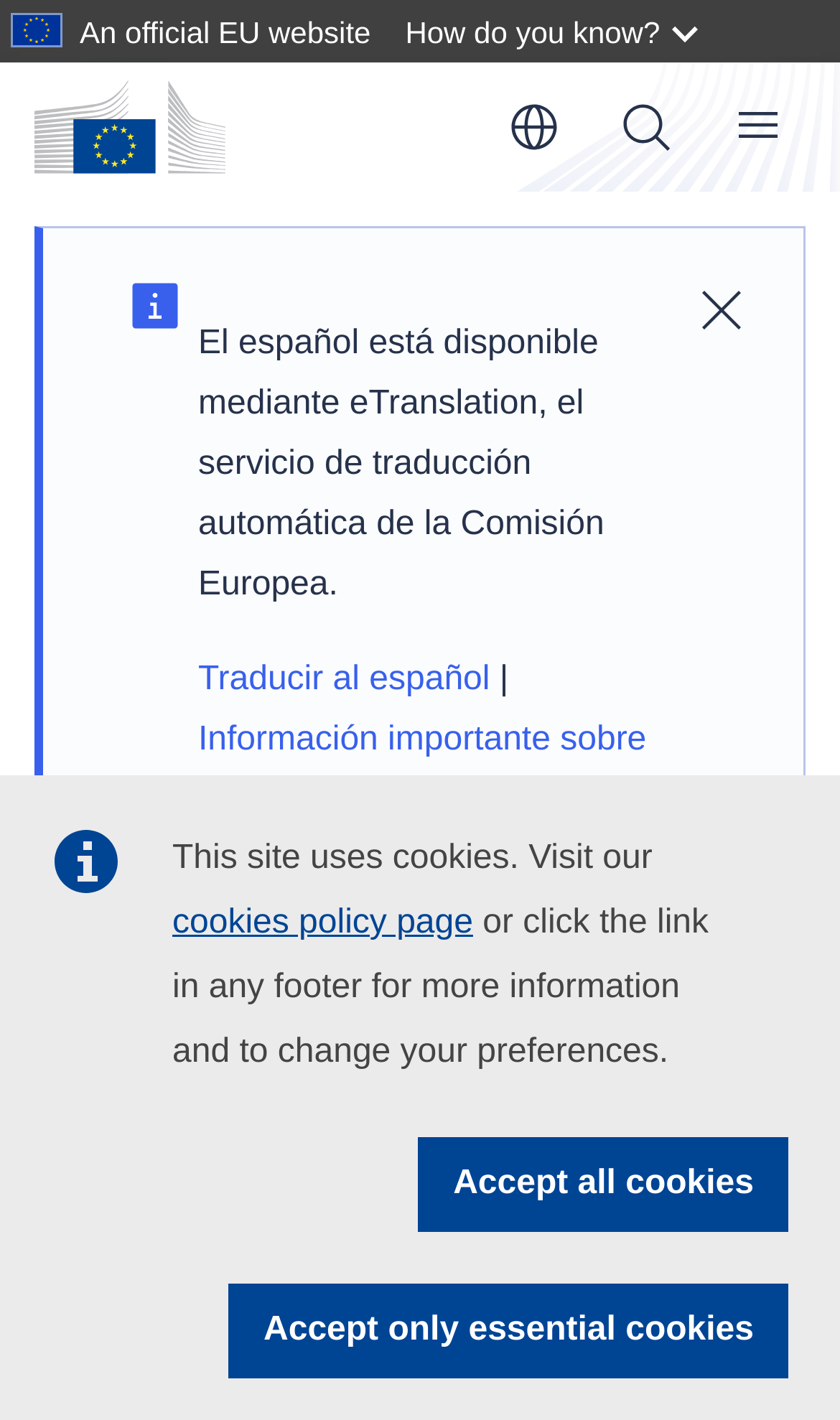Highlight the bounding box coordinates of the region I should click on to meet the following instruction: "Go to home page".

[0.041, 0.056, 0.269, 0.123]